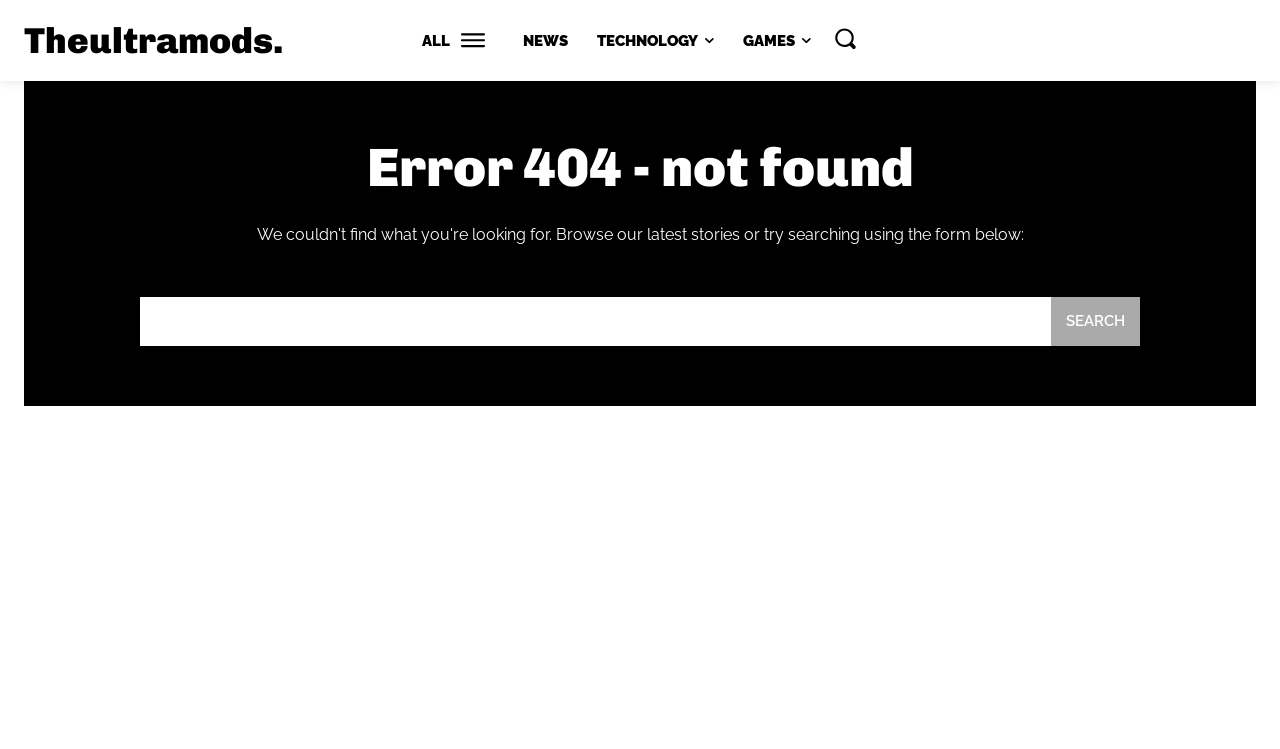What is the purpose of the button with the image?
Please answer the question with a single word or phrase, referencing the image.

Search